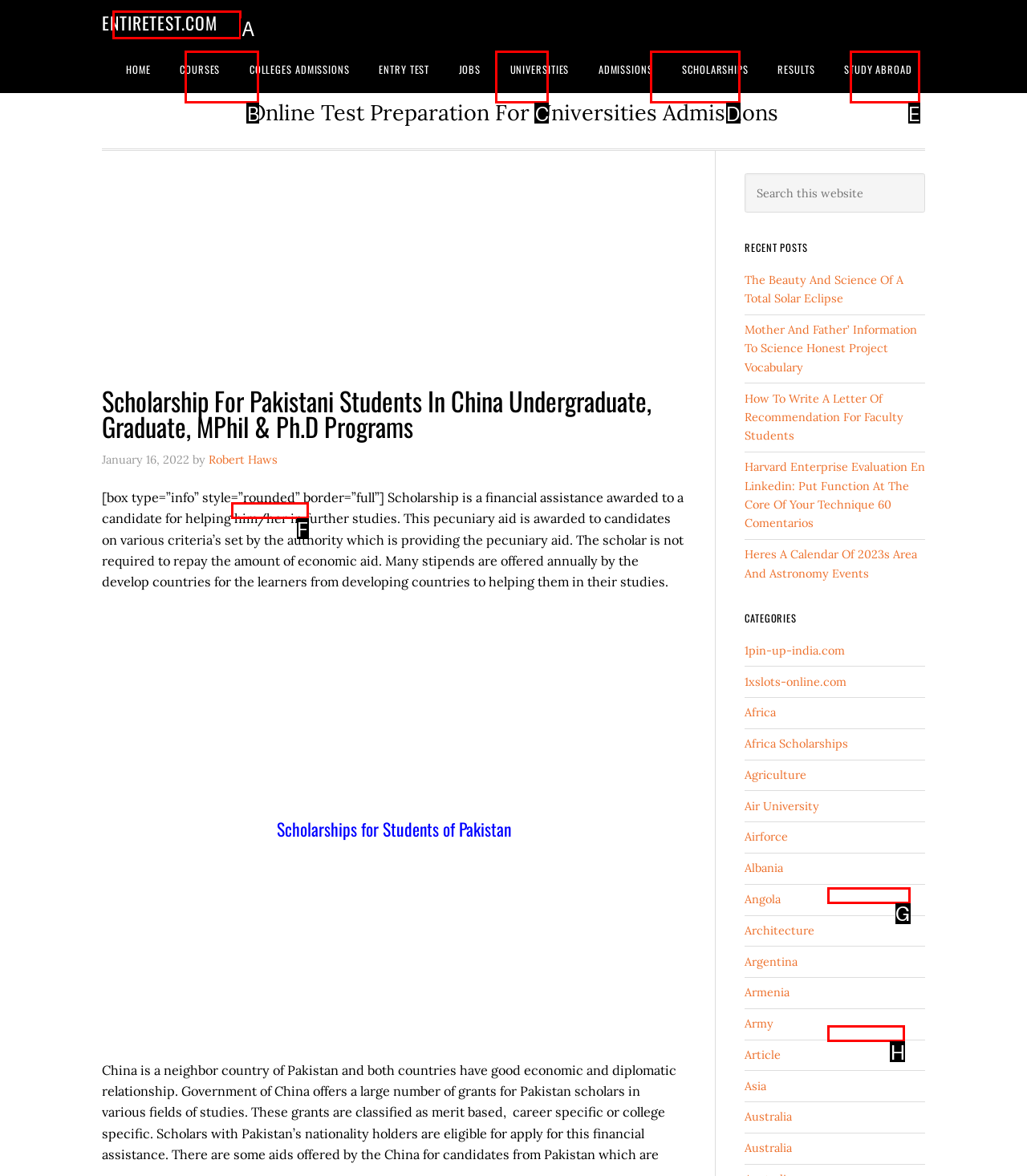Choose the HTML element that should be clicked to achieve this task: Click on the 'ENTIRETEST.COM' link
Respond with the letter of the correct choice.

A